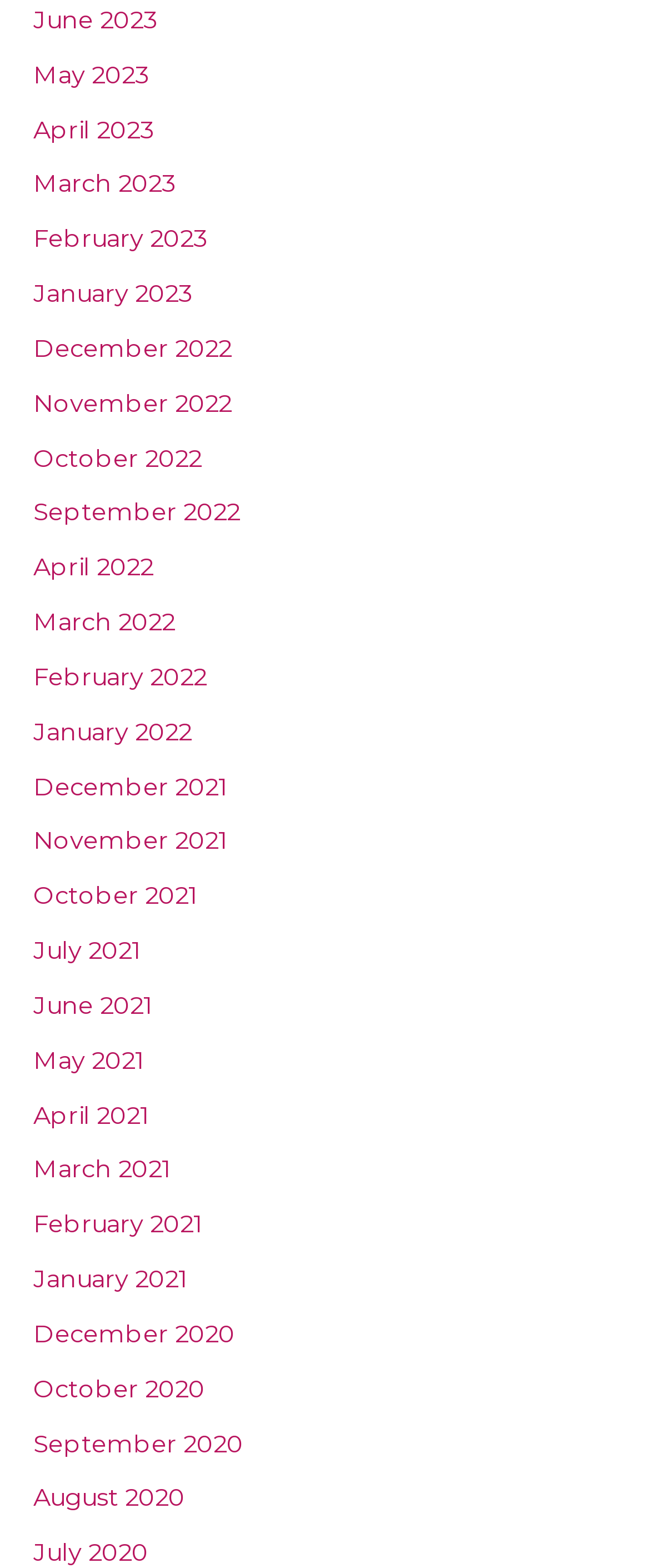Are there any months listed in 2019?
Please answer the question as detailed as possible based on the image.

I can examine the list of links and see that there are no months listed in 2019. The earliest month listed is July 2020.